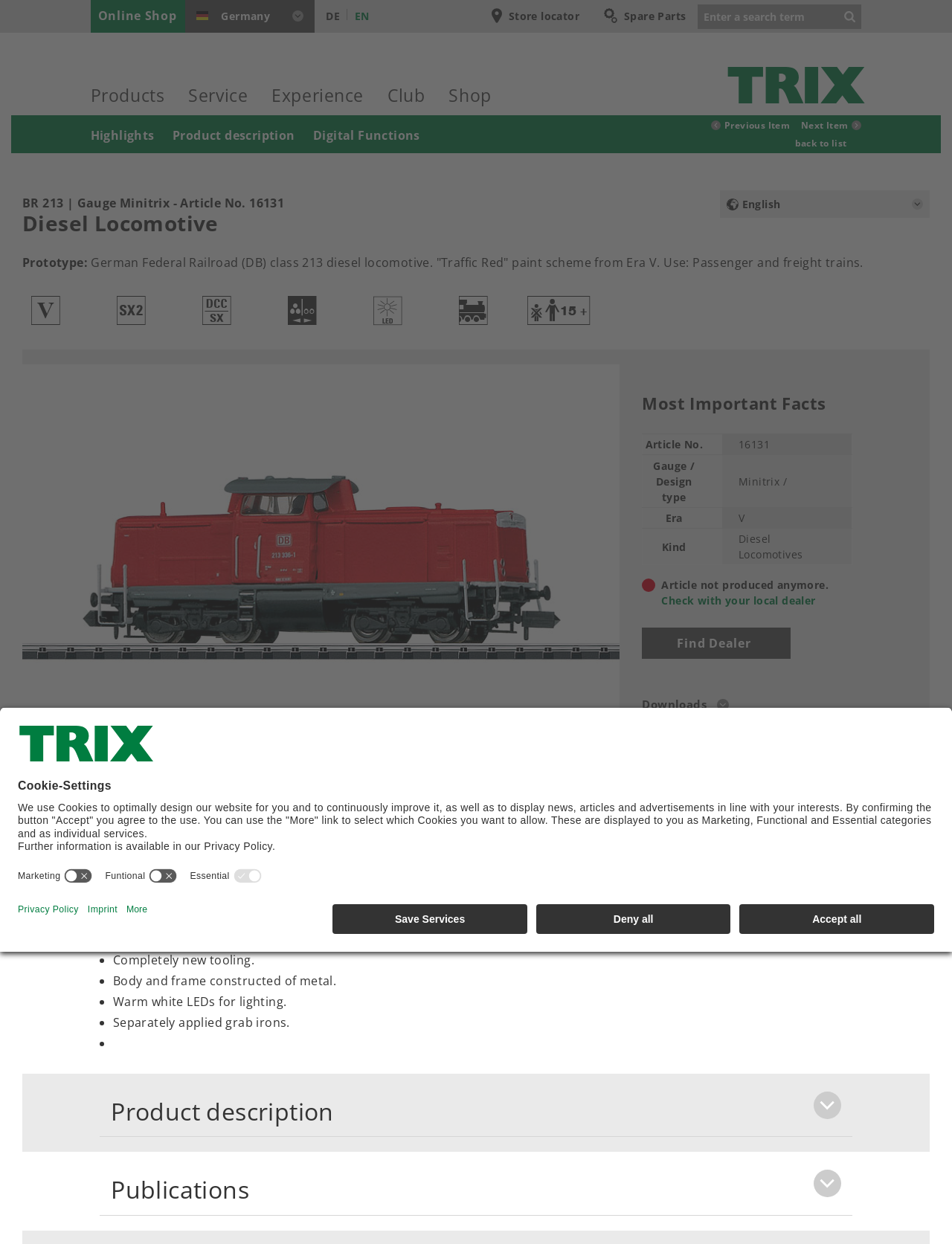Ascertain the bounding box coordinates for the UI element detailed here: "parent_node: Cookie-Settings aria-label="Open Privacy settings"". The coordinates should be provided as [left, top, right, bottom] with each value being a float between 0 and 1.

[0.0, 0.703, 0.05, 0.741]